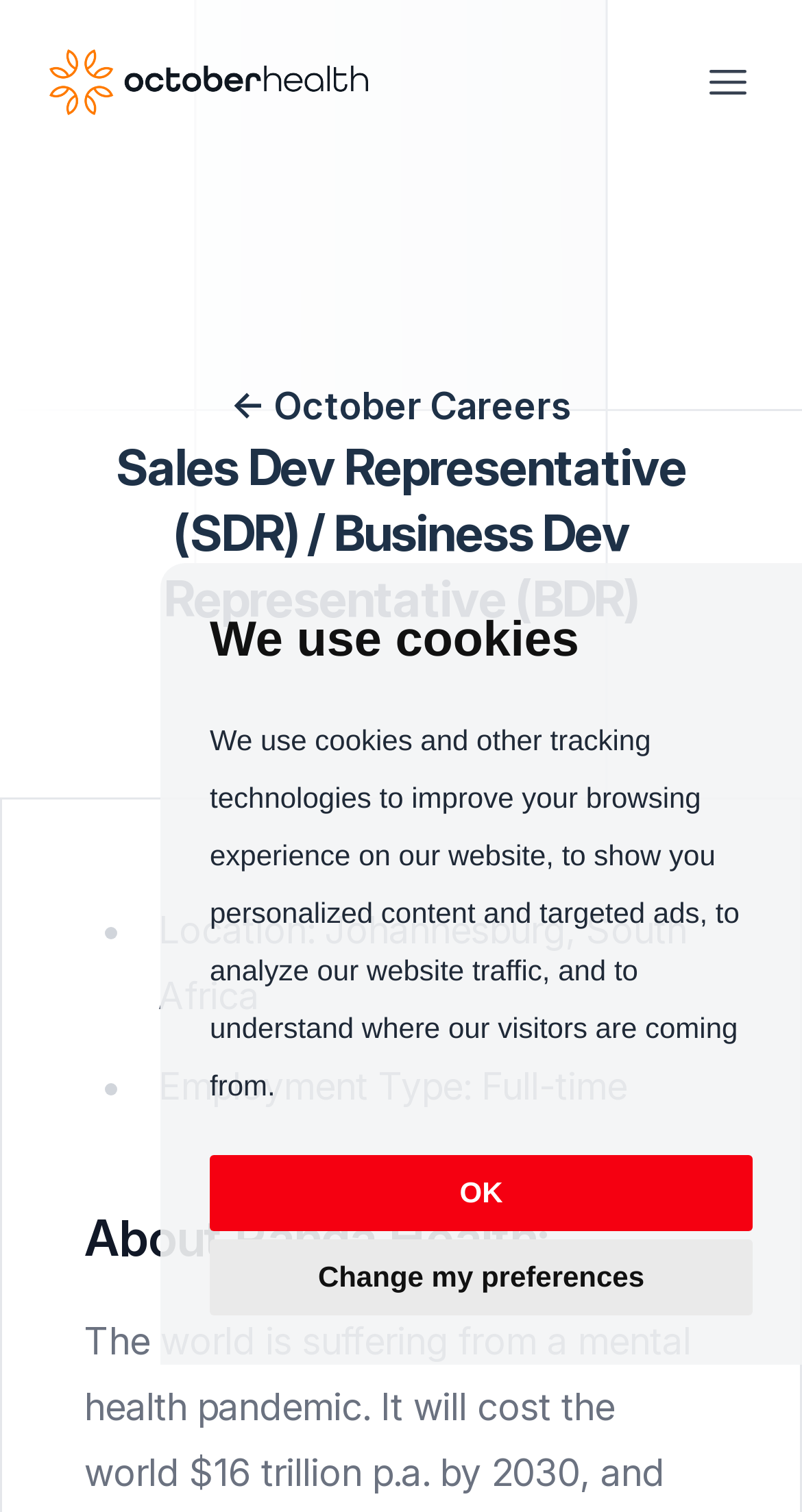Please provide the bounding box coordinate of the region that matches the element description: October Health. Coordinates should be in the format (top-left x, top-left y, bottom-right x, bottom-right y) and all values should be between 0 and 1.

[0.046, 0.024, 0.473, 0.084]